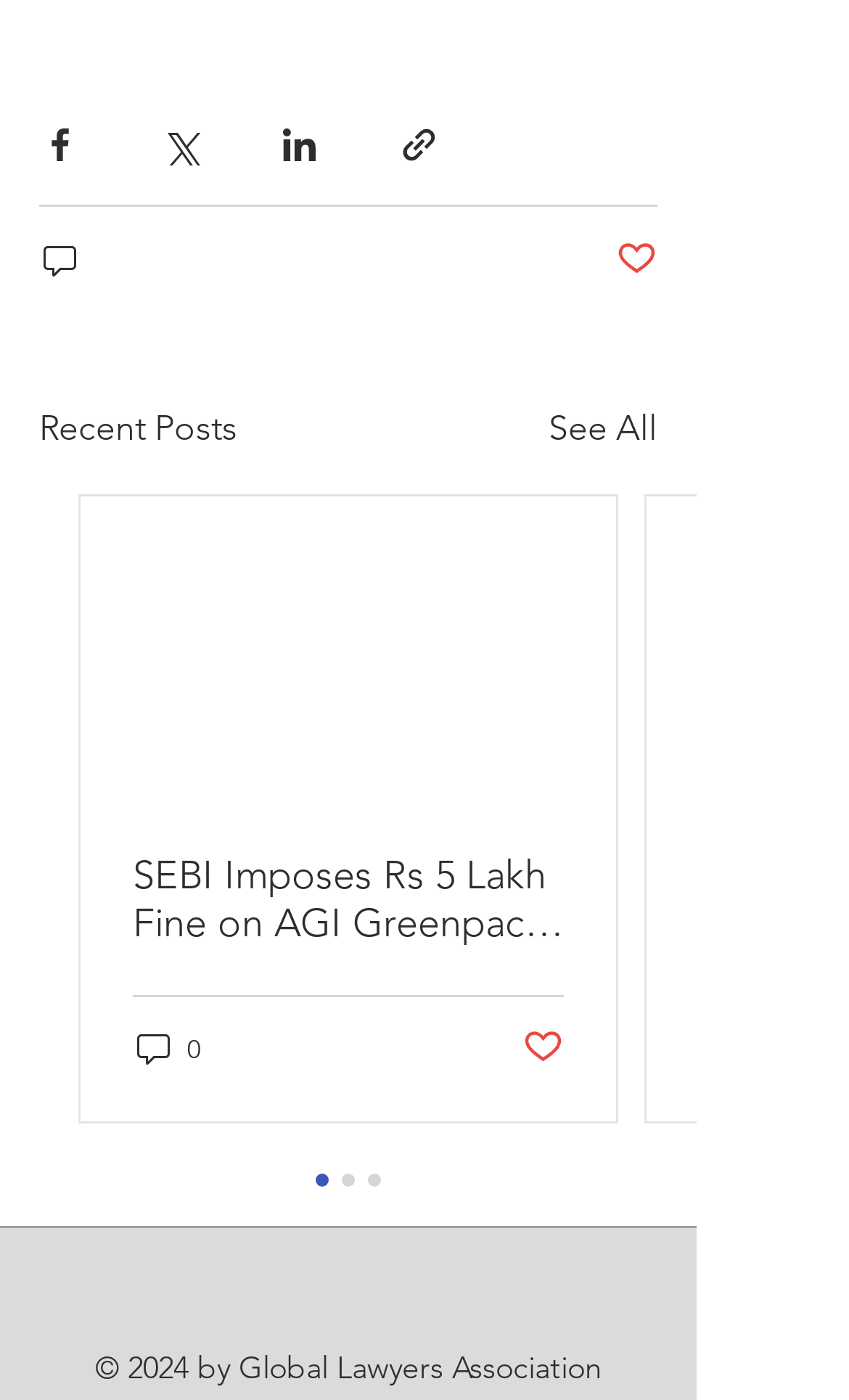Determine the bounding box coordinates for the UI element described. Format the coordinates as (top-left x, top-left y, bottom-right x, bottom-right y) and ensure all values are between 0 and 1. Element description: aria-label="Share via Facebook"

[0.046, 0.089, 0.095, 0.119]